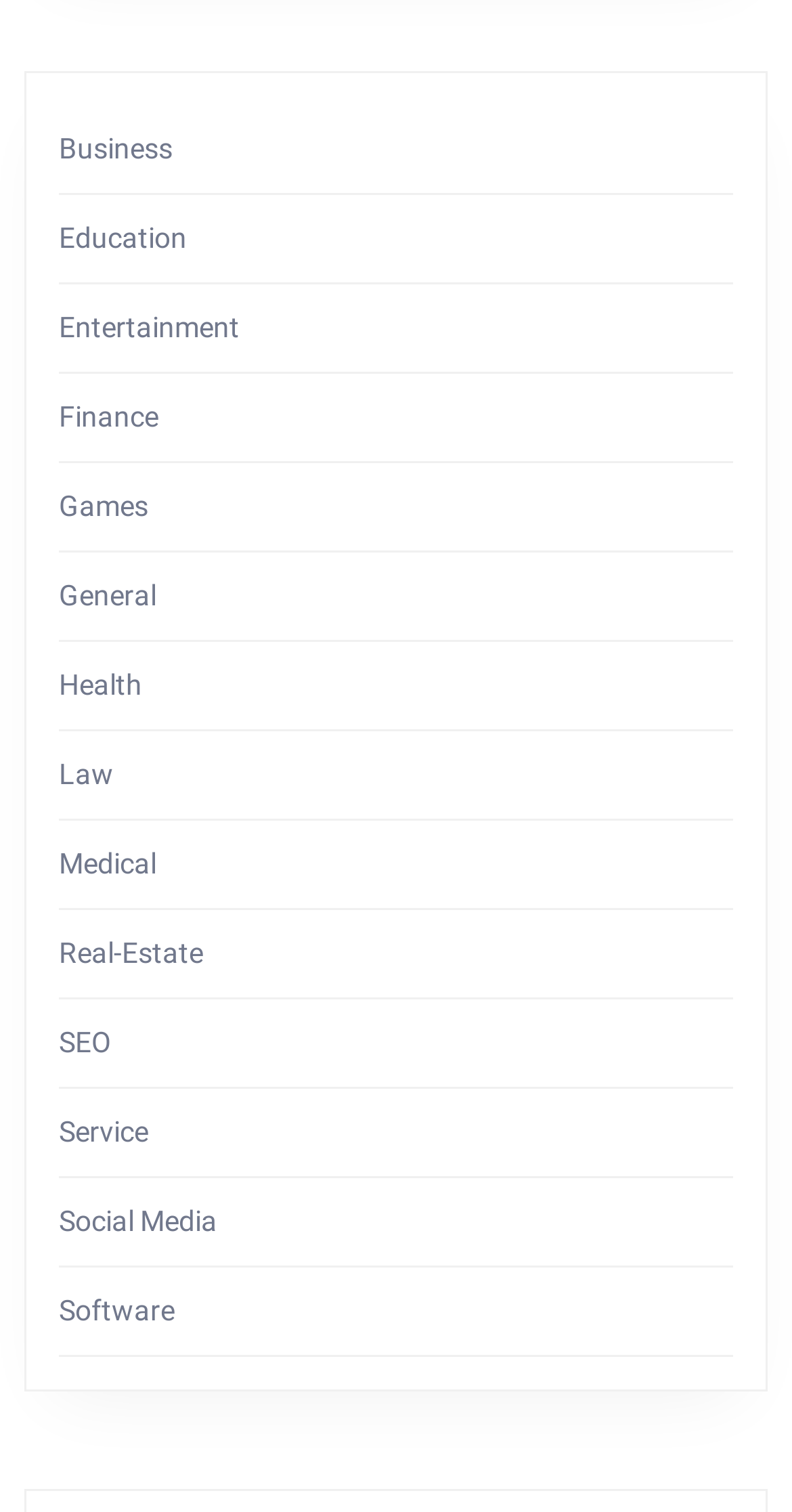Determine the bounding box coordinates of the clickable region to follow the instruction: "Go to Entertainment".

[0.074, 0.206, 0.303, 0.228]